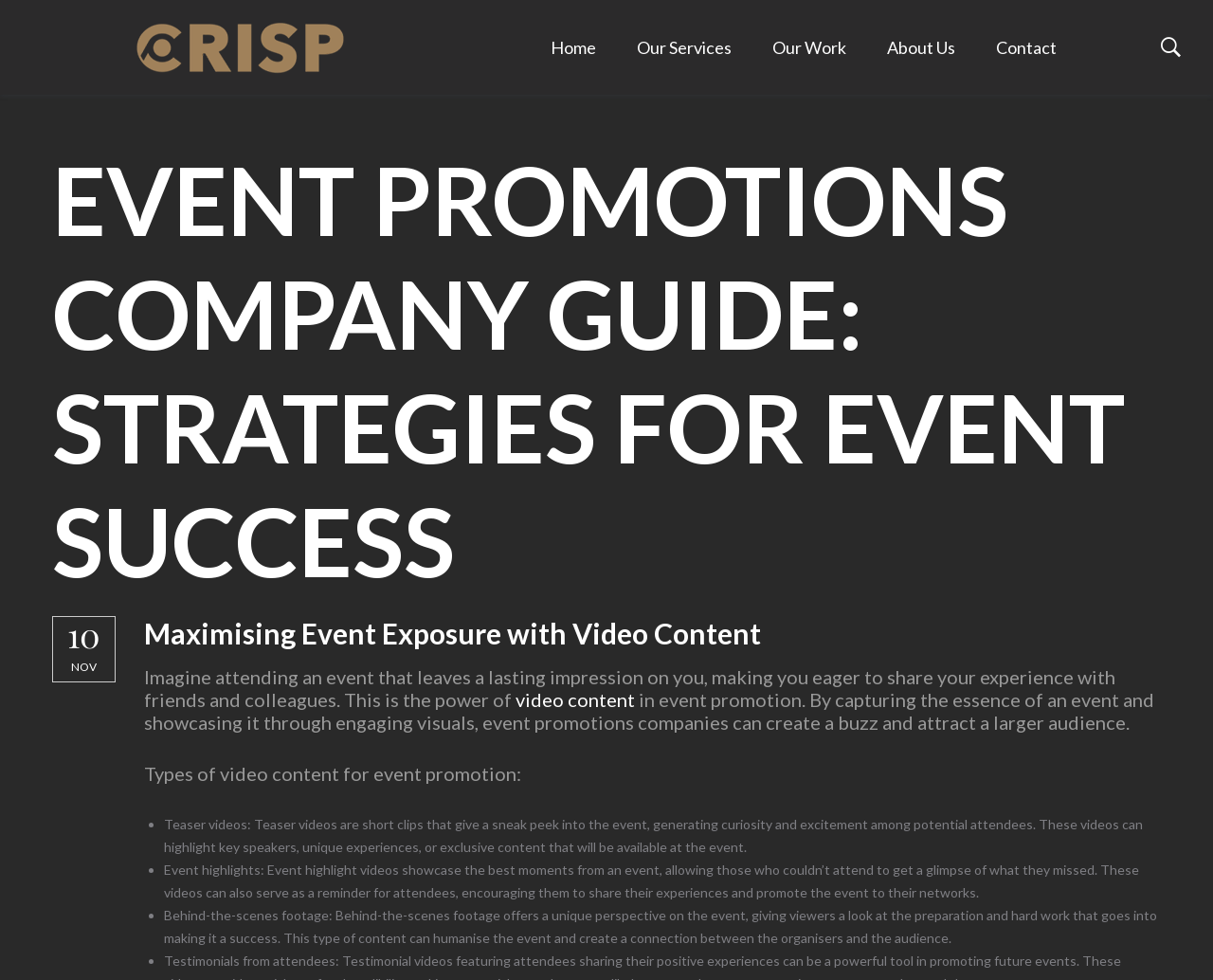Based on the element description: "About Us", identify the bounding box coordinates for this UI element. The coordinates must be four float numbers between 0 and 1, listed as [left, top, right, bottom].

[0.715, 0.0, 0.803, 0.097]